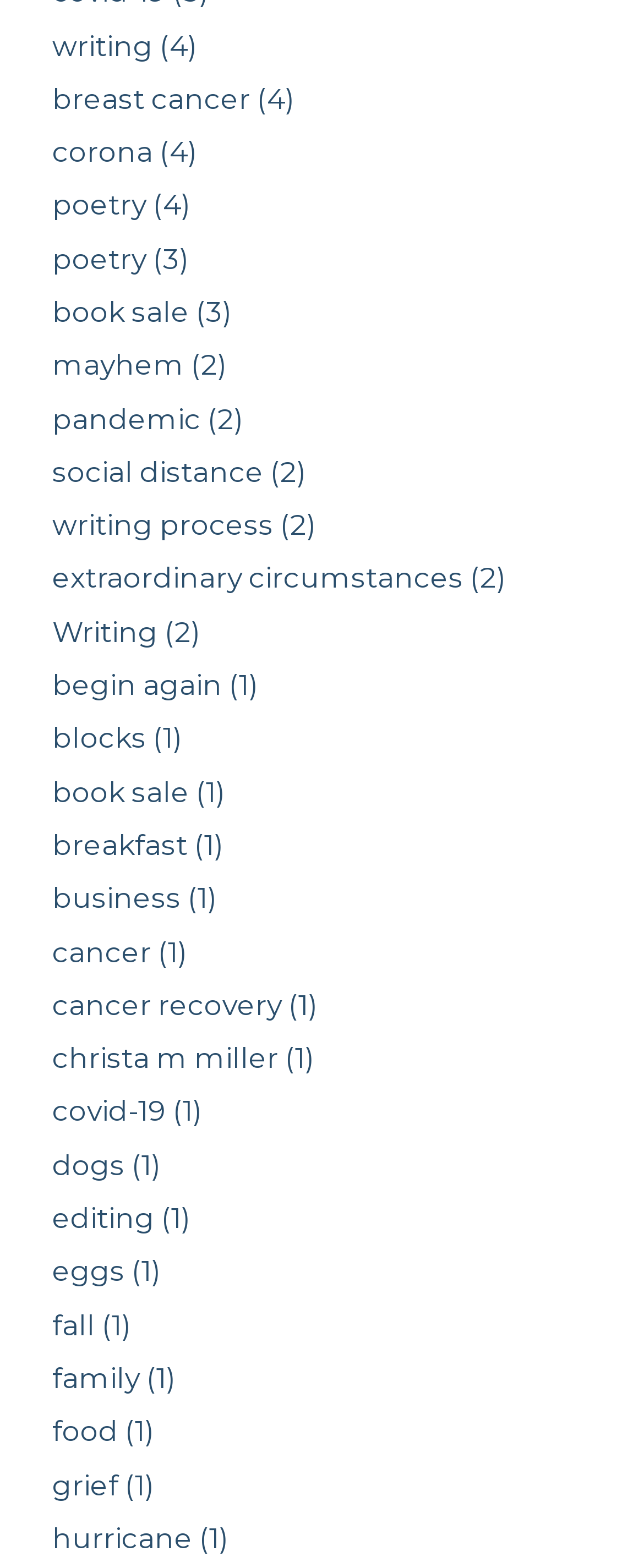What is the last link on the webpage? Using the information from the screenshot, answer with a single word or phrase.

hurricane (1)